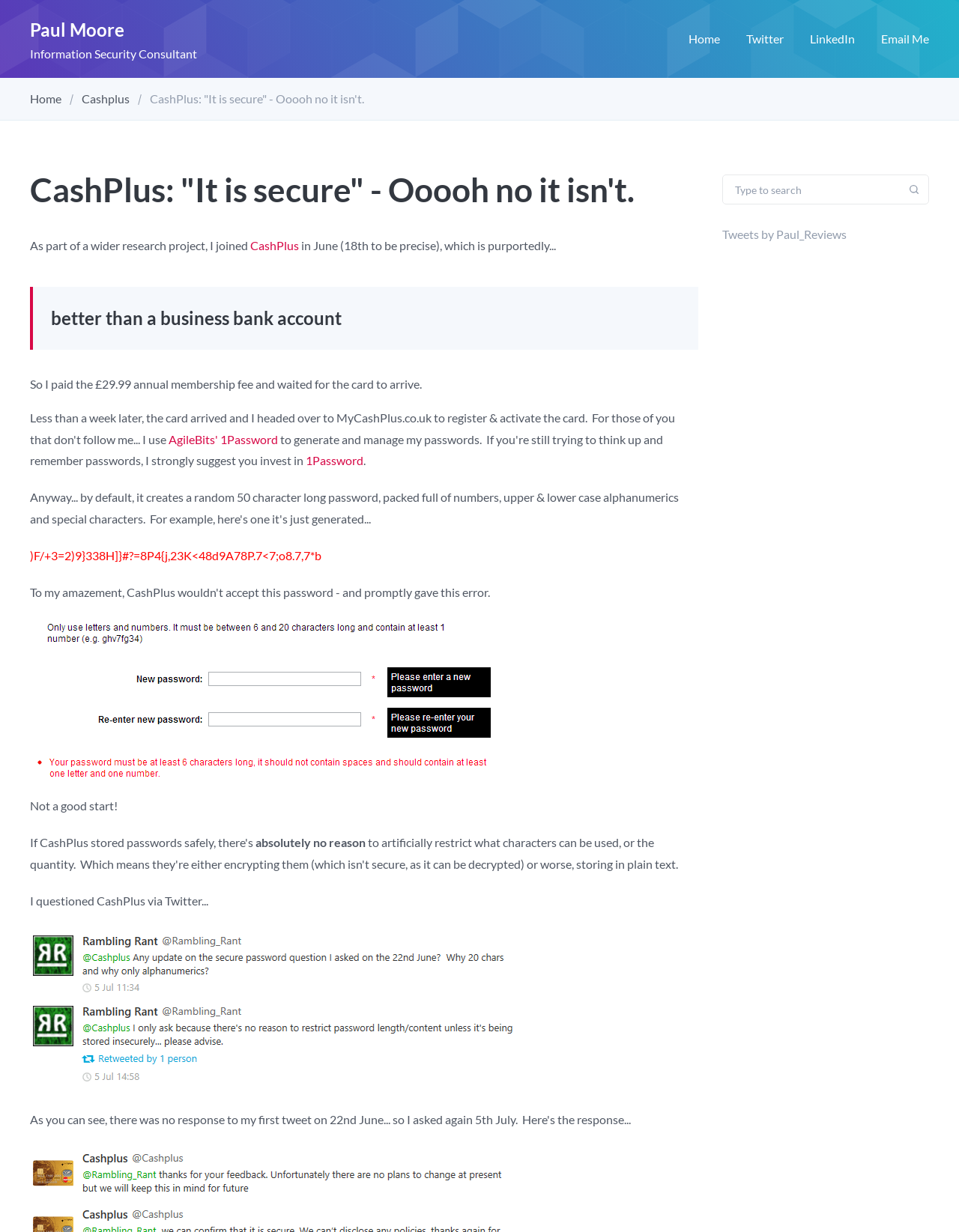Show me the bounding box coordinates of the clickable region to achieve the task as per the instruction: "Click on the 'Home' link".

[0.718, 0.026, 0.751, 0.037]